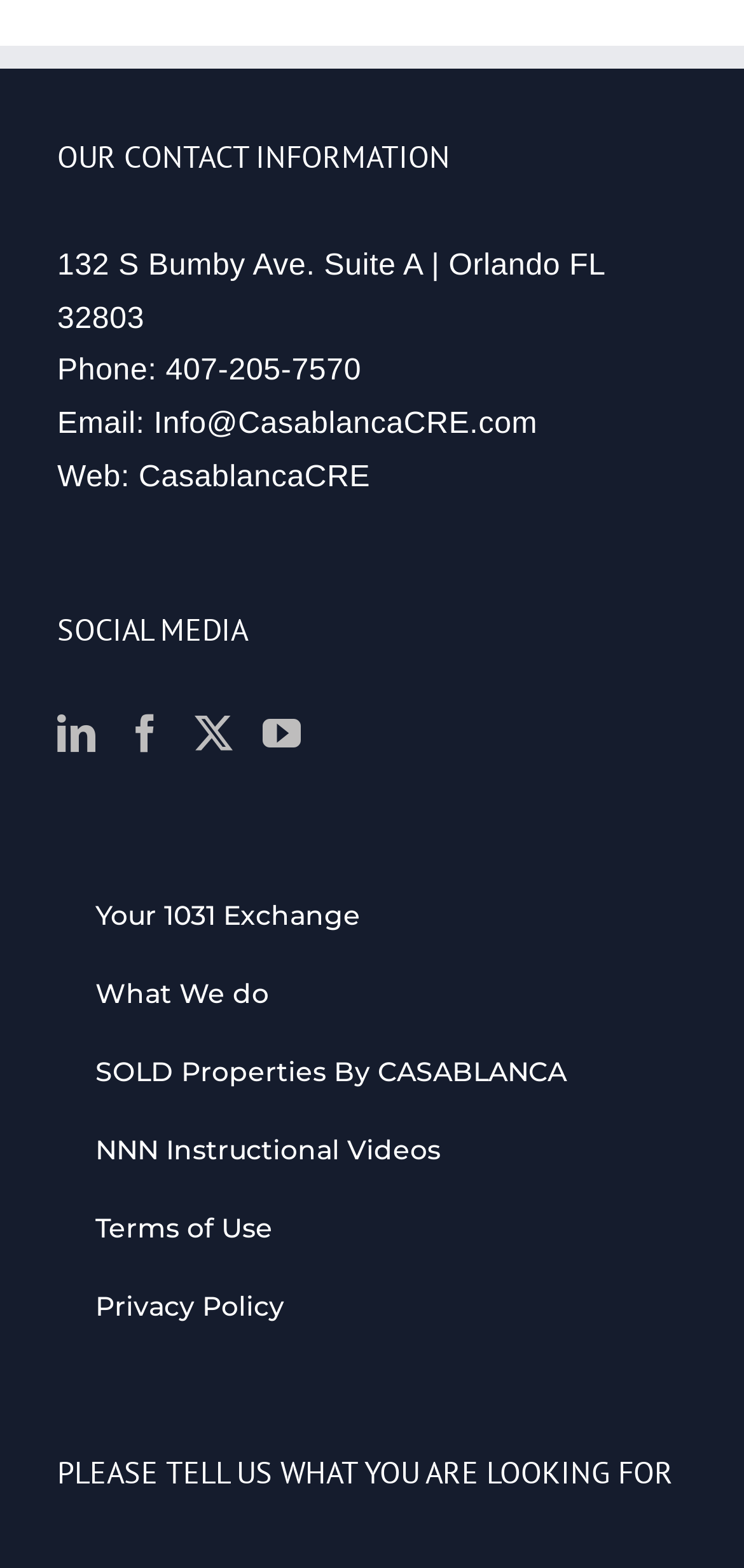Predict the bounding box coordinates for the UI element described as: "Info@CasablancaCRE.com". The coordinates should be four float numbers between 0 and 1, presented as [left, top, right, bottom].

[0.207, 0.26, 0.722, 0.281]